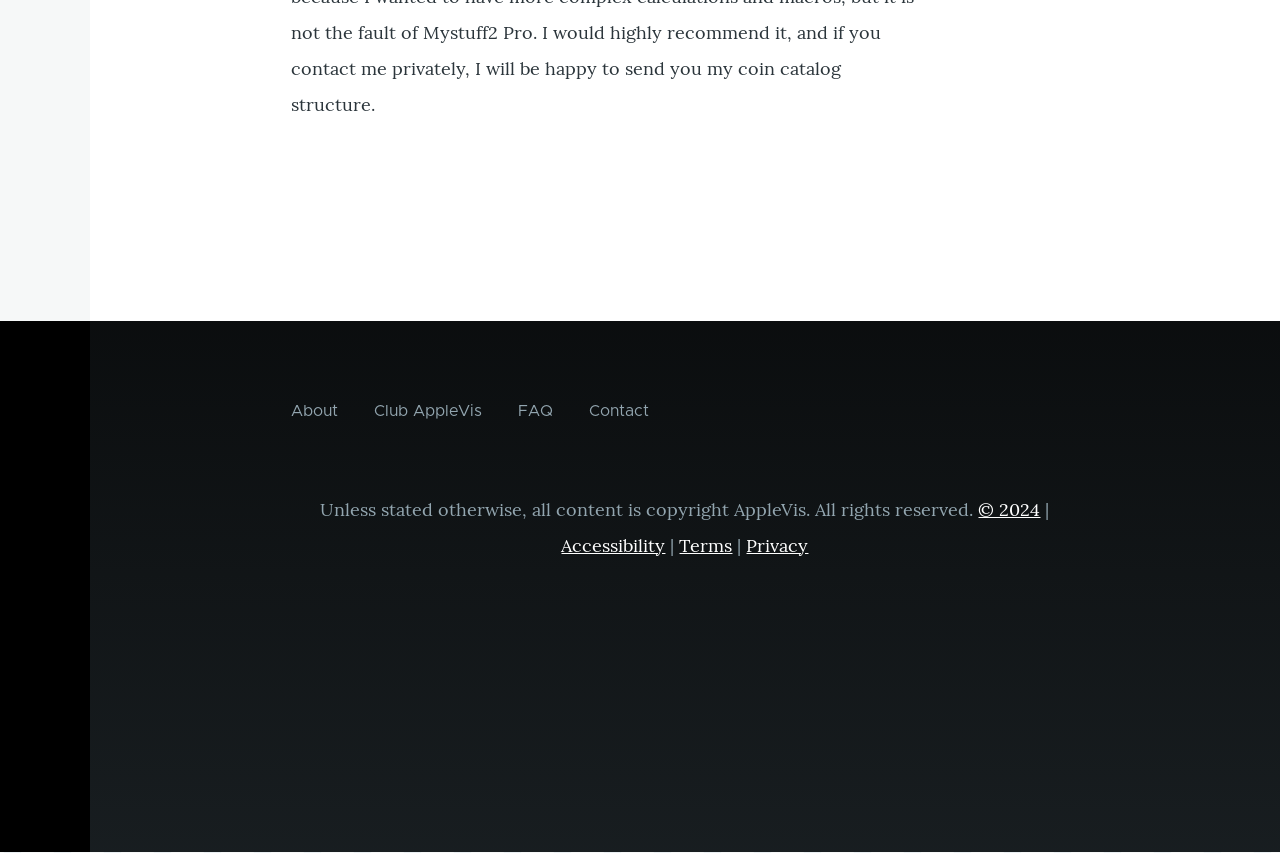Determine the bounding box coordinates of the element that should be clicked to execute the following command: "View Privacy policy".

[0.583, 0.626, 0.632, 0.653]